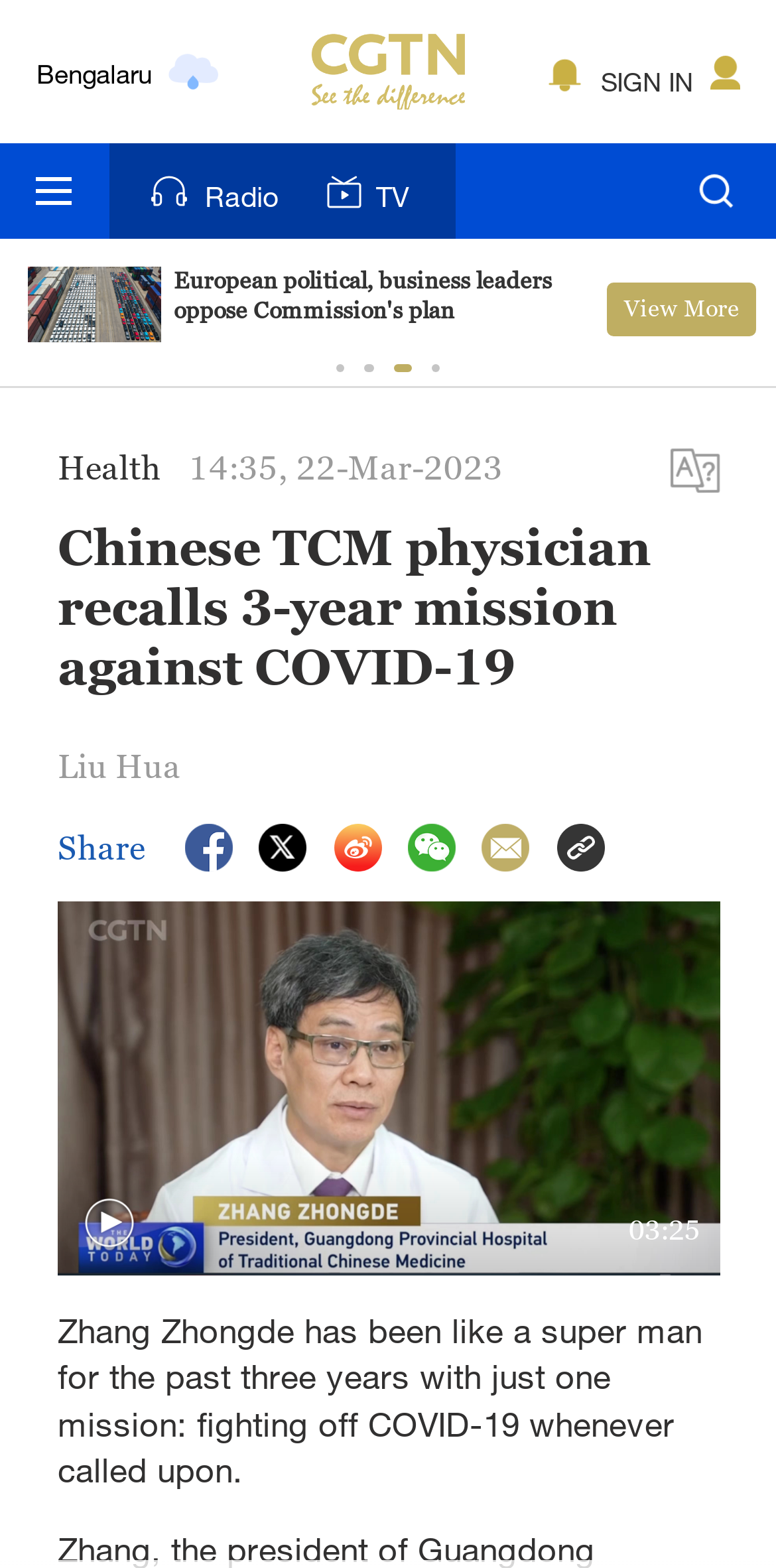Identify the bounding box coordinates of the region that should be clicked to execute the following instruction: "Select the Radio option".

[0.141, 0.091, 0.372, 0.152]